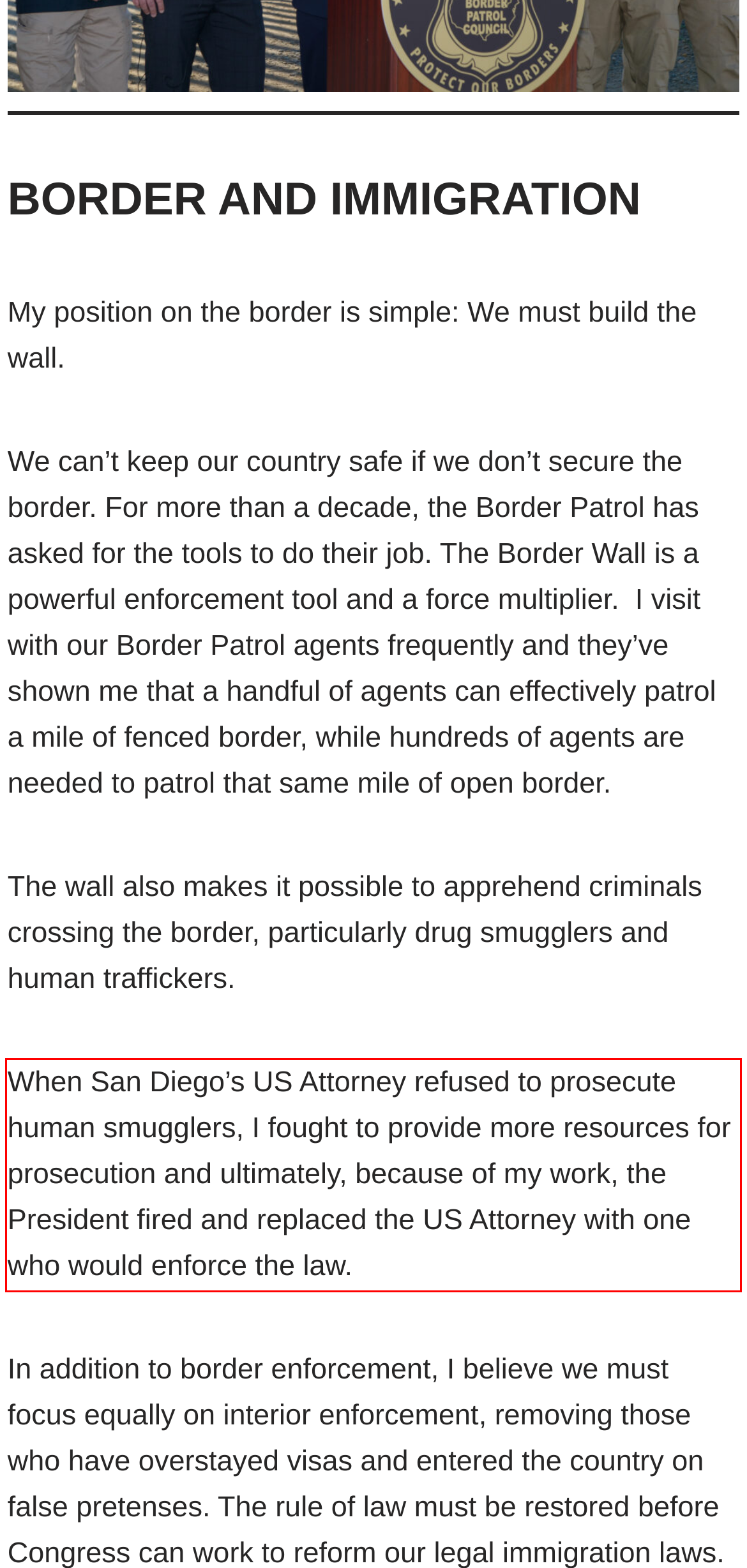You are provided with a screenshot of a webpage containing a red bounding box. Please extract the text enclosed by this red bounding box.

When San Diego’s US Attorney refused to prosecute human smugglers, I fought to provide more resources for prosecution and ultimately, because of my work, the President fired and replaced the US Attorney with one who would enforce the law.